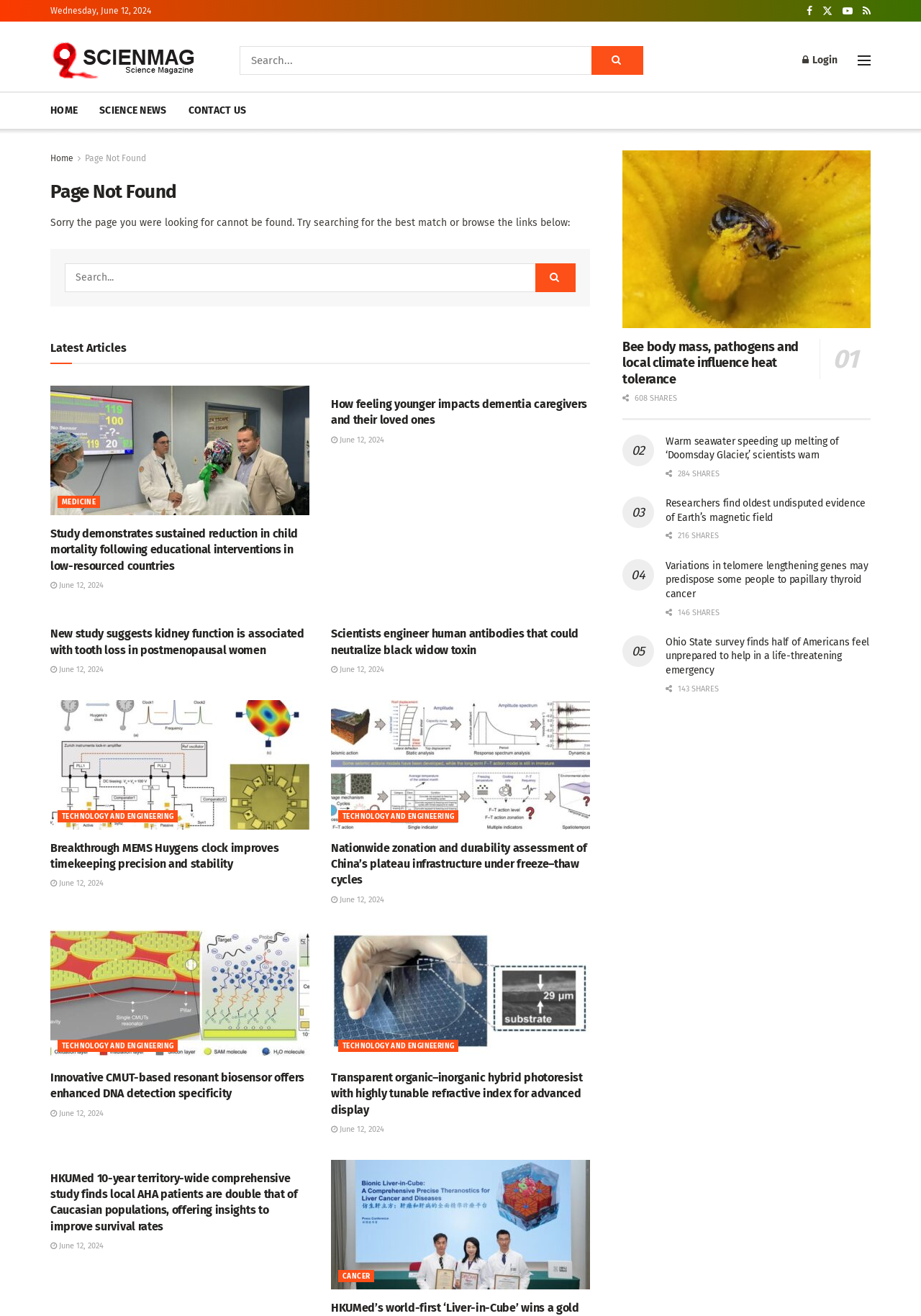Find and generate the main title of the webpage.

Page Not Found